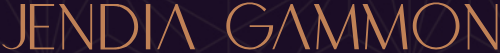Offer a detailed narrative of the image's content.

The image features the name "Jendia Gammon" prominently displayed, designed with a modern and sleek typographic style. The name is set against a dark, possibly gradient background that enhances its visibility, creating a striking contrast. This design choice reflects a contemporary aesthetic, suitable for an author known for compelling characters and intricate world-building. Jendia Gammon is heralded not only for her literary contributions but also for her roles as a science writer, artist, and educator, participating in workshops and panels centered on creative writing. The visual representation encapsulates her professional identity within the literary community.